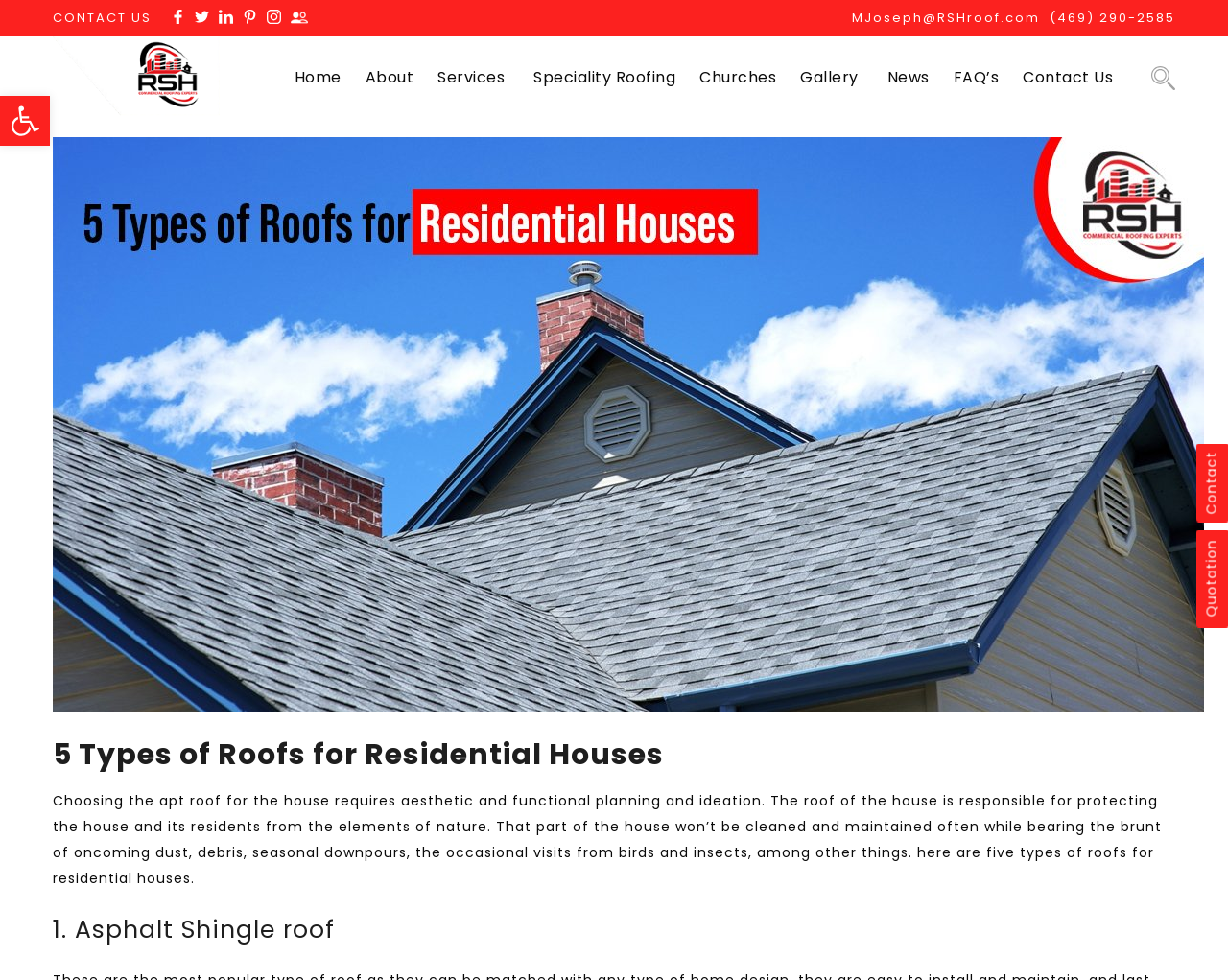Please identify the bounding box coordinates of the element I should click to complete this instruction: 'View the gallery'. The coordinates should be given as four float numbers between 0 and 1, like this: [left, top, right, bottom].

[0.652, 0.068, 0.699, 0.09]